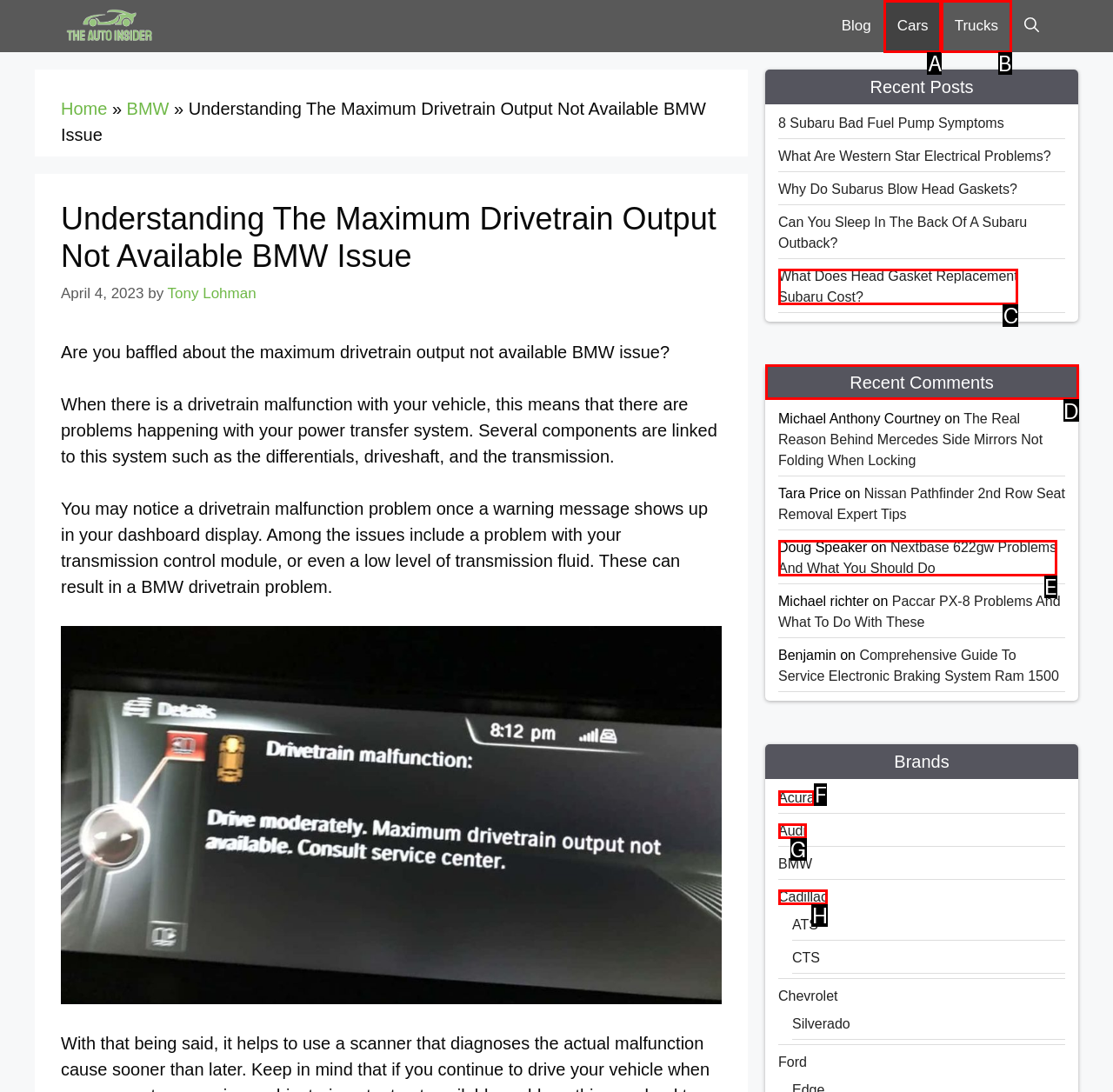Identify the HTML element to select in order to accomplish the following task: Check the 'Recent Comments' section
Reply with the letter of the chosen option from the given choices directly.

D